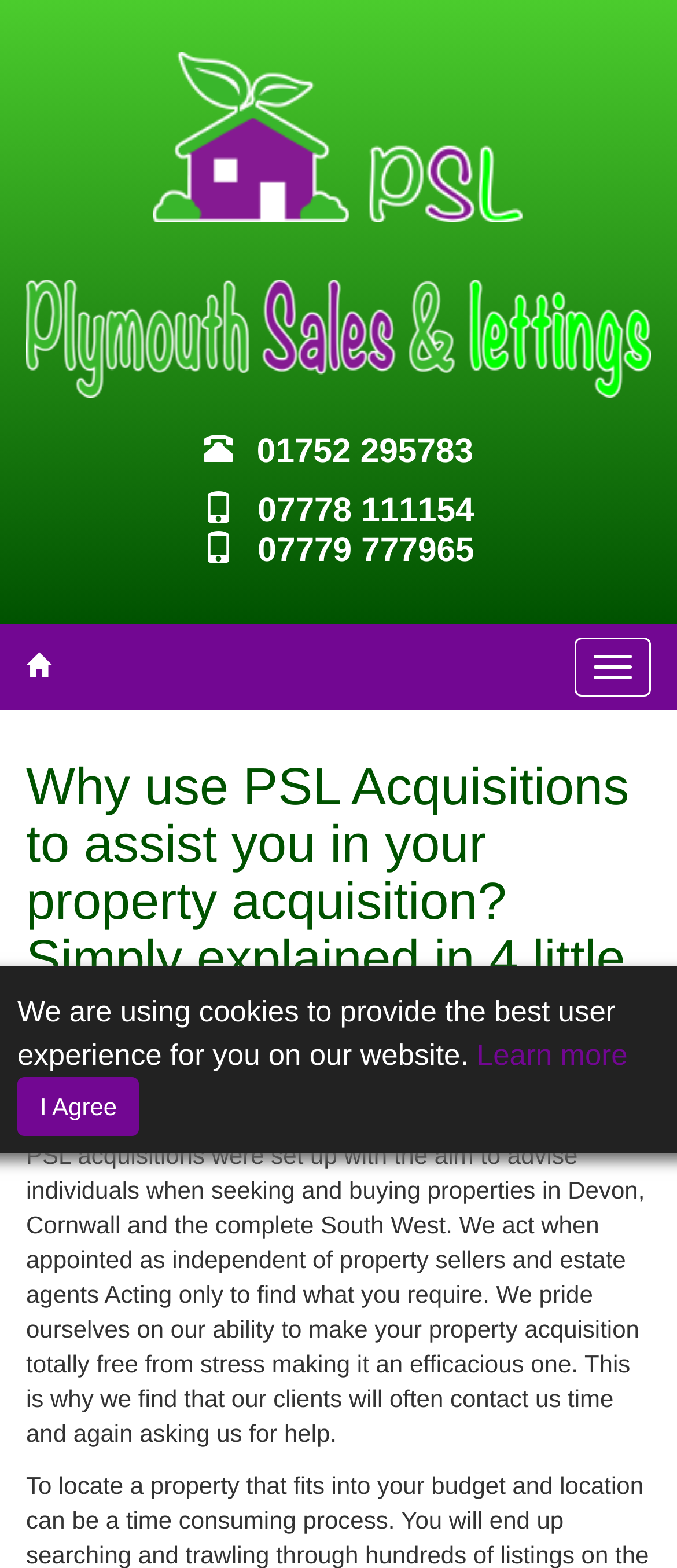What is the logo of Plymouth Sales & Lettings?
Using the information from the image, give a concise answer in one word or a short phrase.

Image